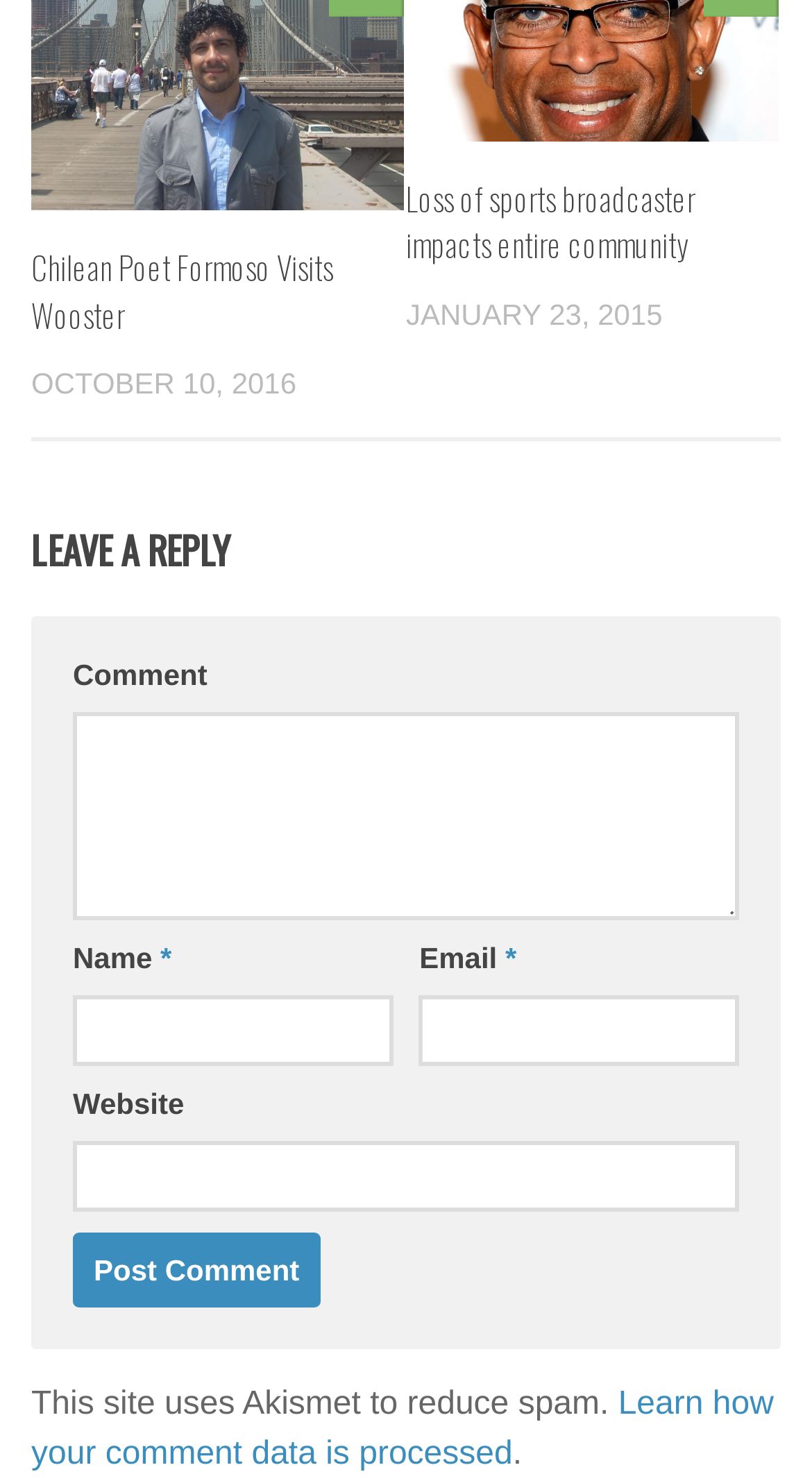What is required to post a comment?
Using the information from the image, give a concise answer in one word or a short phrase.

Name and Email